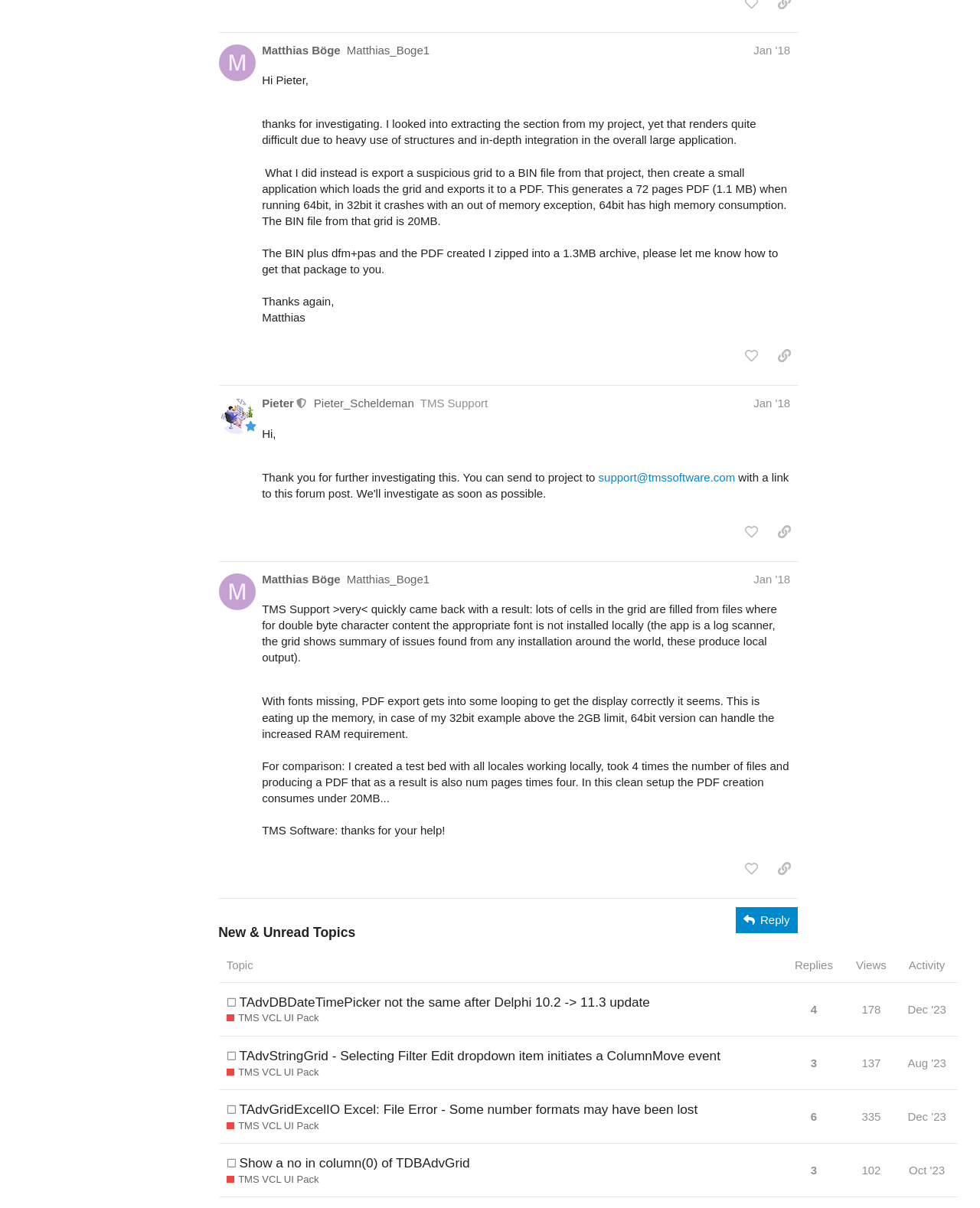Please predict the bounding box coordinates of the element's region where a click is necessary to complete the following instruction: "Sort the topics by activity". The coordinates should be represented by four float numbers between 0 and 1, i.e., [left, top, right, bottom].

[0.927, 0.793, 0.964, 0.804]